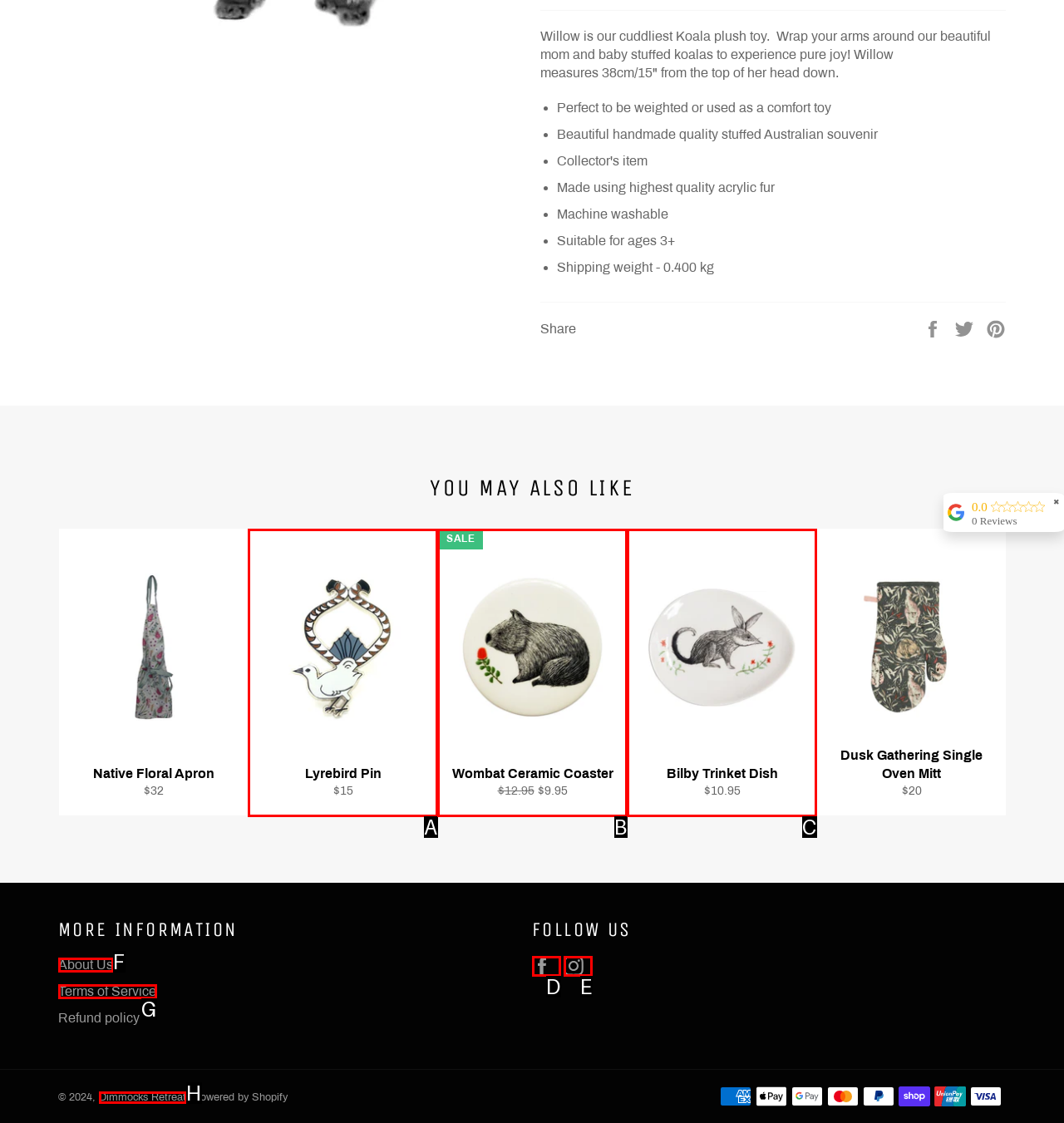Using the description: Dimmocks Retreat, find the best-matching HTML element. Indicate your answer with the letter of the chosen option.

H